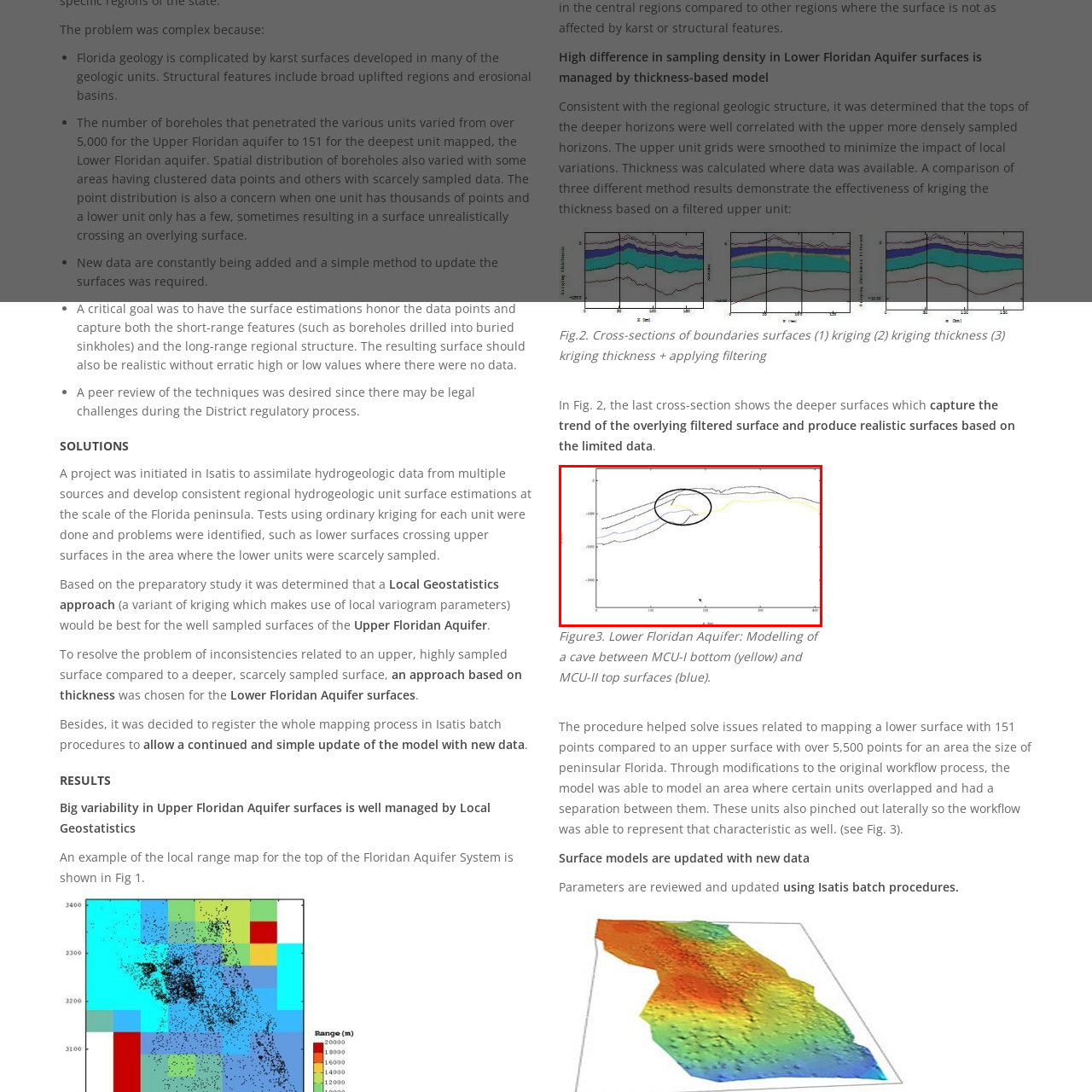Create a thorough and descriptive caption for the photo marked by the red boundary.

The image depicts a graphical representation illustrating the modeling of a cave within the Lower Floridan Aquifer. The plot shows multiple surfaces, indicated by distinct colored lines, revealing the complex geological features at varying depths. A specific area within the graph is highlighted with an oval shape, drawing attention to important transitions or anomalies in the dataset. This modeling is essential for understanding the hydrogeologic context of the aquifer, especially when faced with the challenge of integrating limited data points, as seen here where only 151 points represent the lower surface compared to the over 5,500 points for the upper surface. The methodology utilized aims to address complexities within the geological mapping process, enabling a more accurate representation of subsurface features crucial for regional hydrogeological studies in the Florida peninsula.